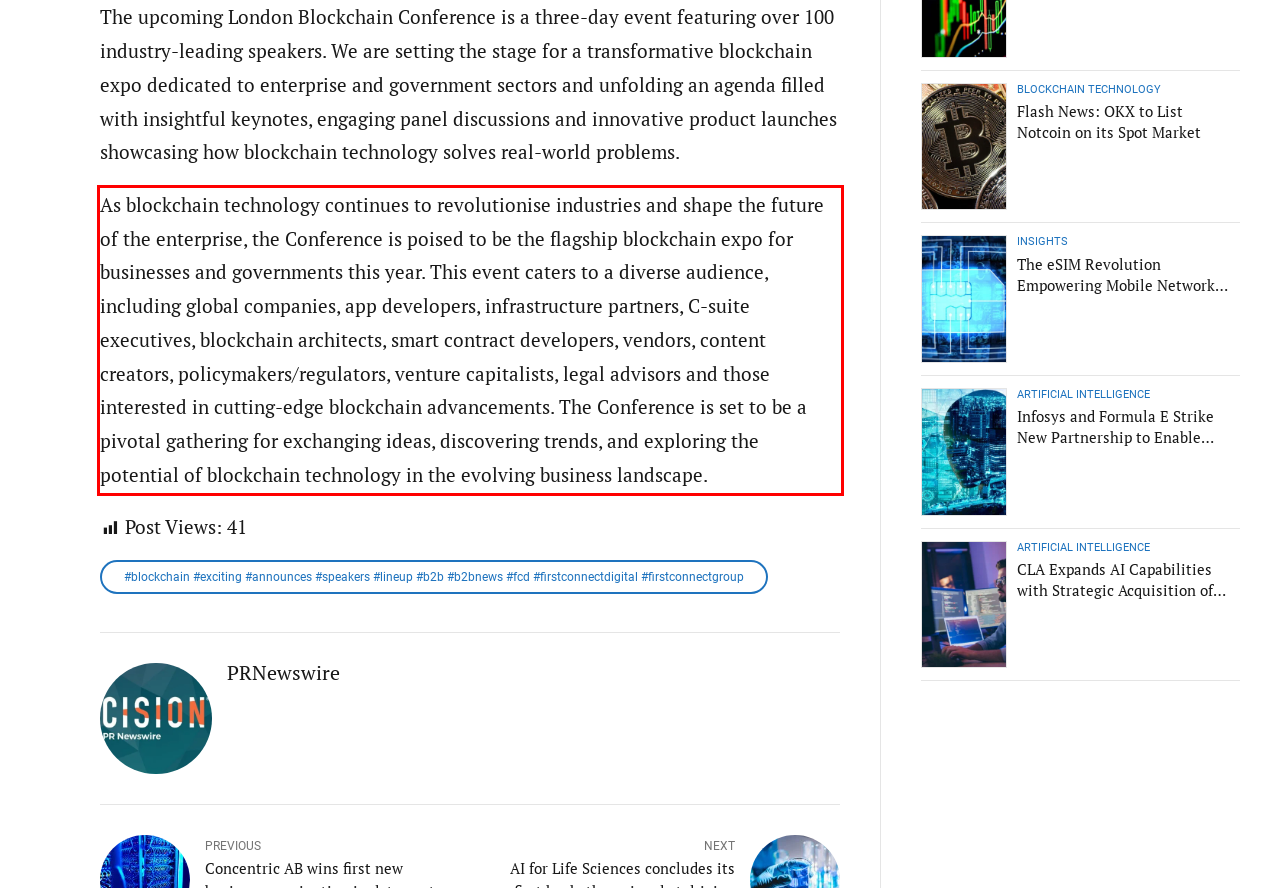Identify the text inside the red bounding box on the provided webpage screenshot by performing OCR.

As blockchain technology continues to revolutionise industries and shape the future of the enterprise, the Conference is poised to be the flagship blockchain expo for businesses and governments this year. This event caters to a diverse audience, including global companies, app developers, infrastructure partners, C-suite executives, blockchain architects, smart contract developers, vendors, content creators, policymakers/regulators, venture capitalists, legal advisors and those interested in cutting-edge blockchain advancements. The Conference is set to be a pivotal gathering for exchanging ideas, discovering trends, and exploring the potential of blockchain technology in the evolving business landscape.